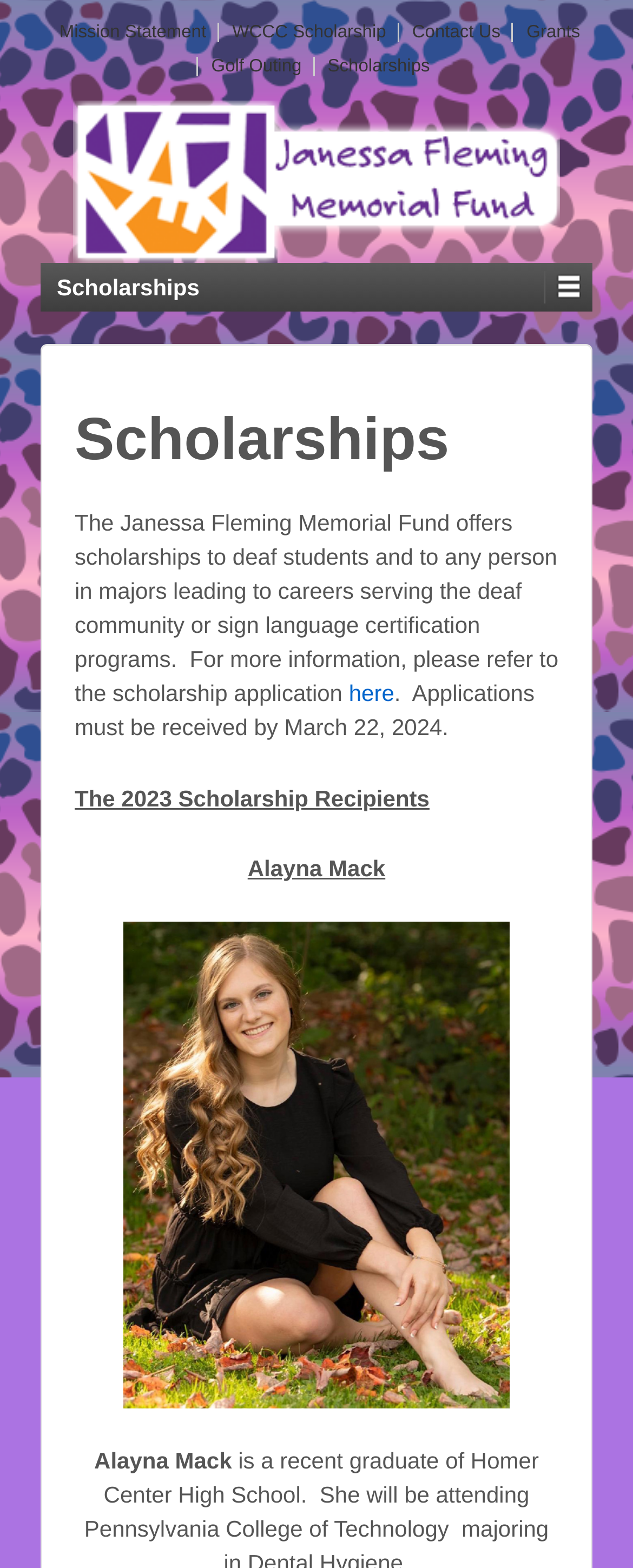Generate a comprehensive description of the webpage content.

The webpage is about the Janessa Fleming Memorial Fund, which offers scholarships to deaf students and those pursuing careers serving the deaf community or sign language certification programs. 

At the top, there are four links: "Mission Statement", "WCCC Scholarship", "Contact Us", and "Grants", aligned horizontally. Below these links, there are two more links, "Golf Outing" and "Scholarships", positioned side by side. 

To the right of these links, there is a larger link with the text "Janessa Fleming Memorial Fund", accompanied by an image with the same name. 

Further down, there is a heading that reads "Scholarships". Below this heading, a paragraph of text explains the scholarship program and provides a link to the application. 

Underneath this paragraph, there is a sentence stating the application deadline, March 22, 2024. 

The webpage also lists the 2023 scholarship recipients, with the name "Alayna Mack" mentioned. 

At the bottom, there is a link that spans the entire width of the page.